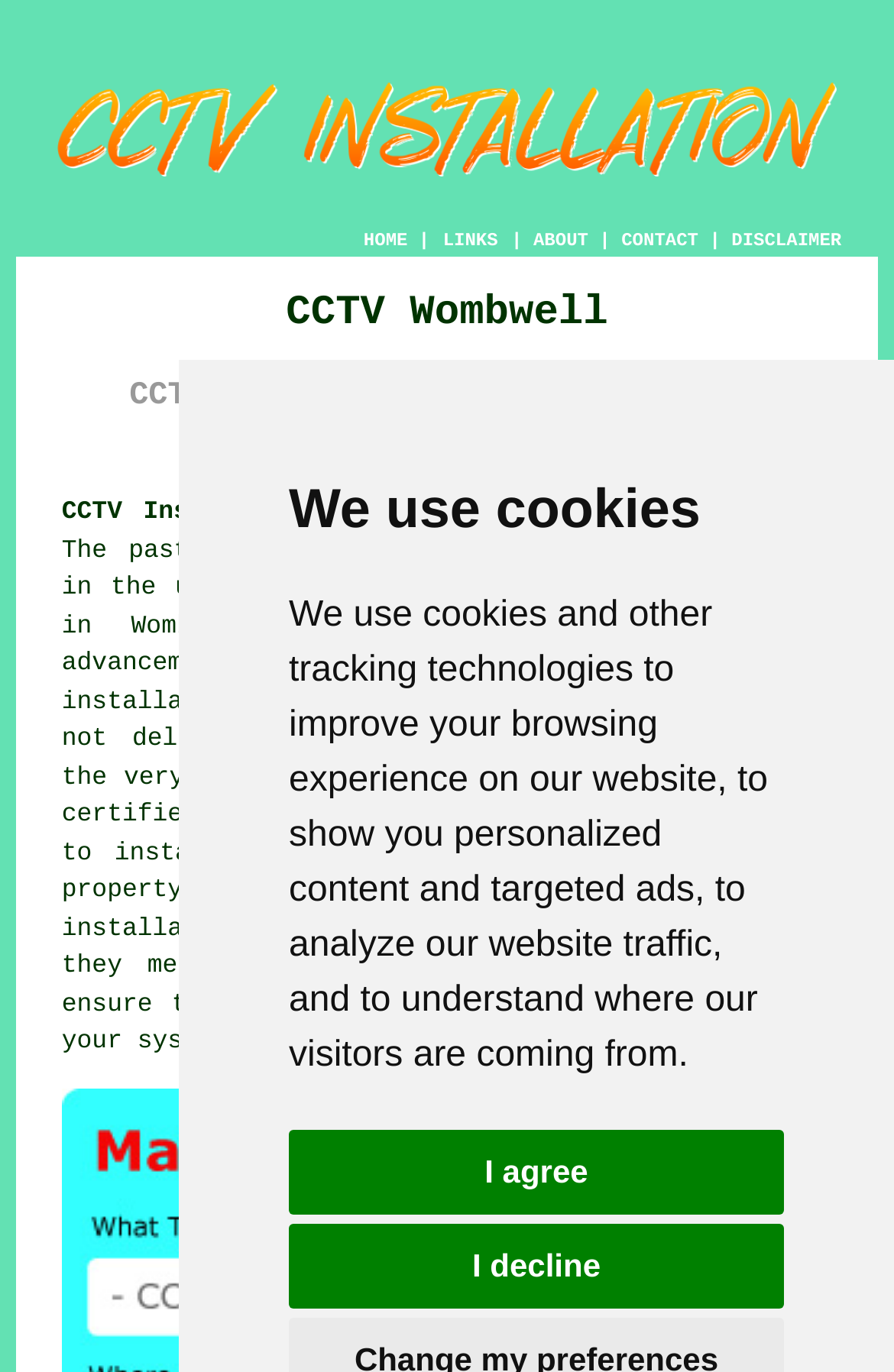Provide a brief response using a word or short phrase to this question:
What is the reason for the rise in CCTV usage in Wombwell?

Technological advancements and decreasing costs